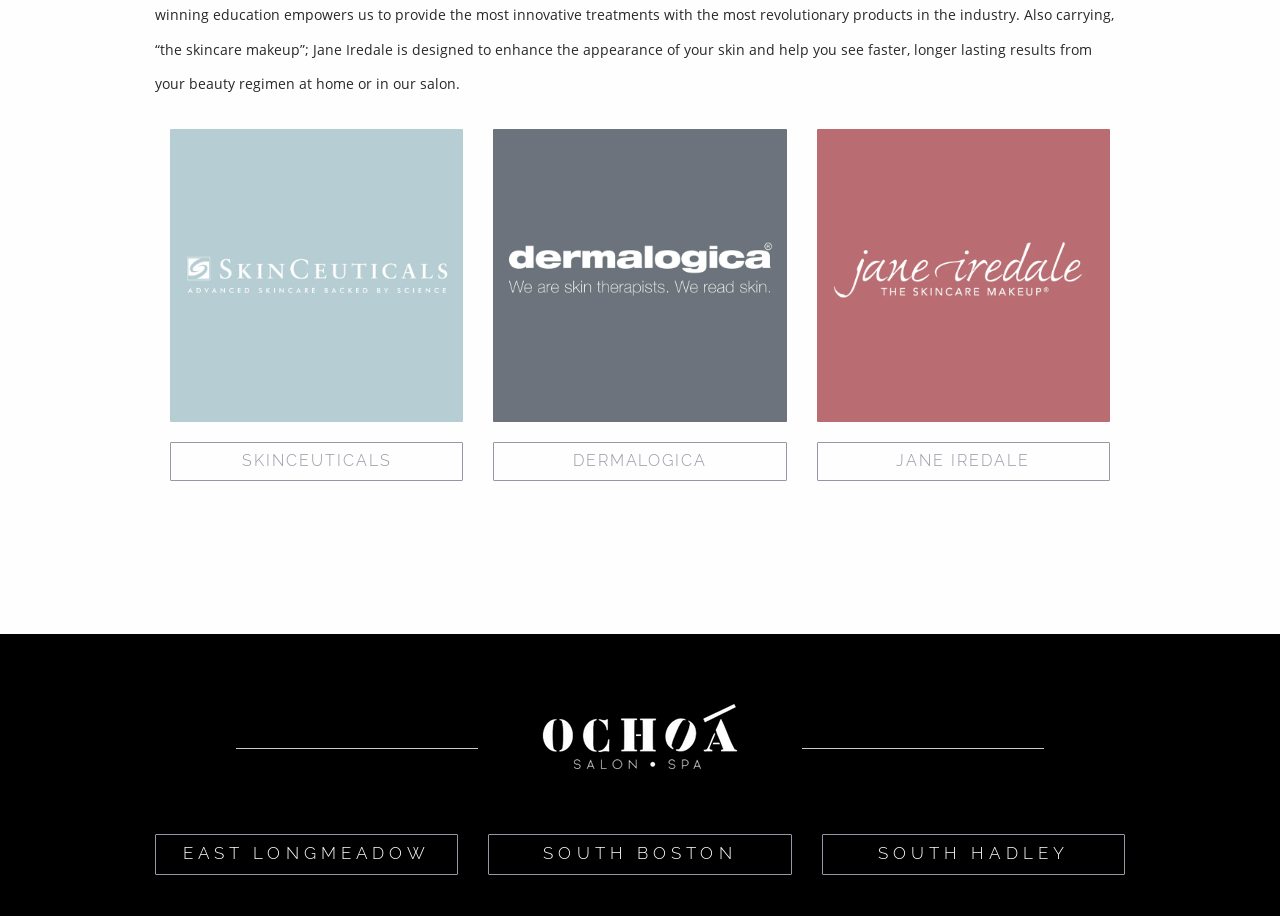Using the information from the screenshot, answer the following question thoroughly:
How many locations are listed at the bottom of the webpage?

I observed three heading elements at the bottom of the webpage with the texts 'EAST LONGMEADOW', 'SOUTH BOSTON', and 'SOUTH HADLEY'. These headings are likely to represent different locations, so there are three locations listed.